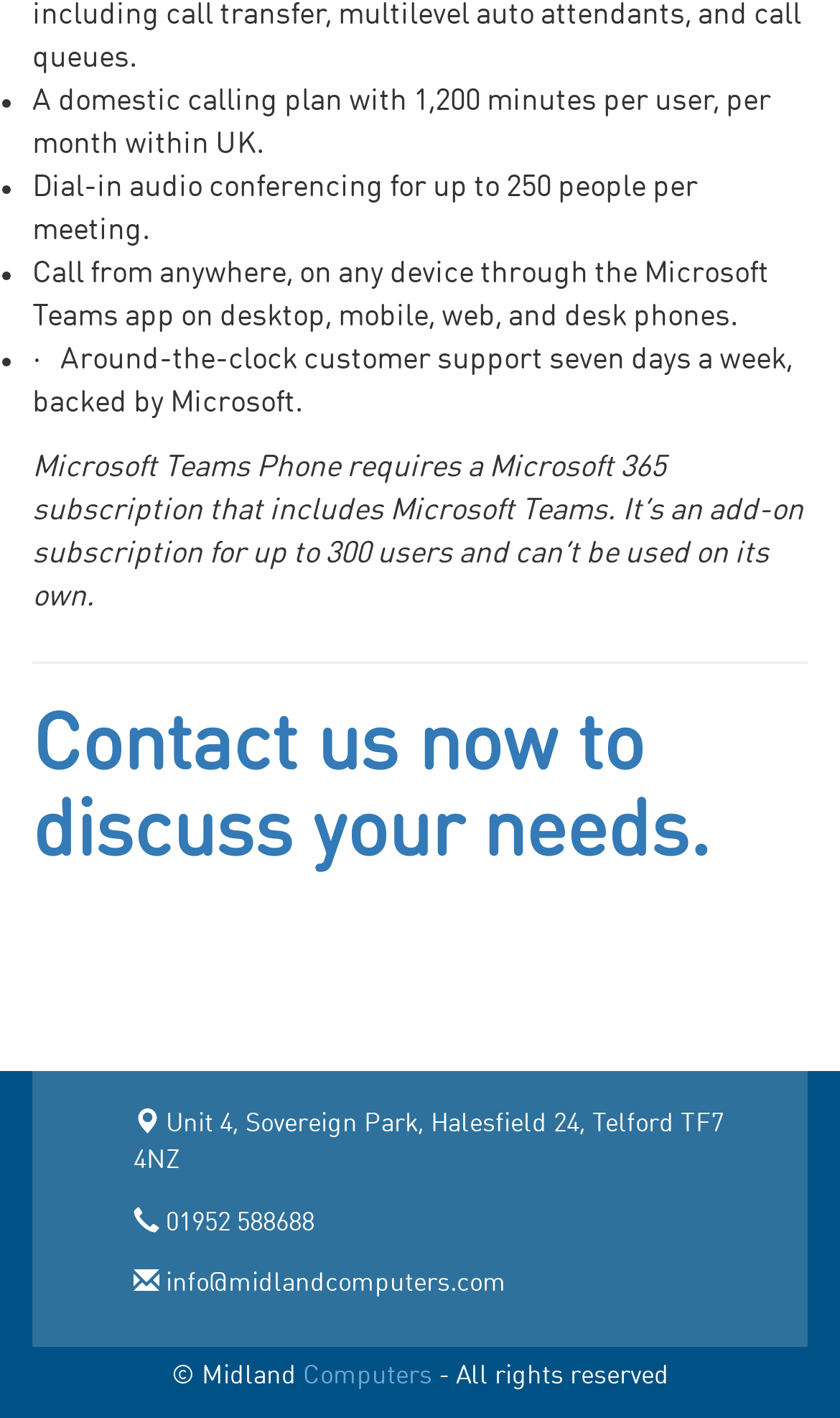What is the phone number to contact the company?
From the details in the image, answer the question comprehensively.

The phone number is listed as a link at the bottom of the webpage, along with the address and email.